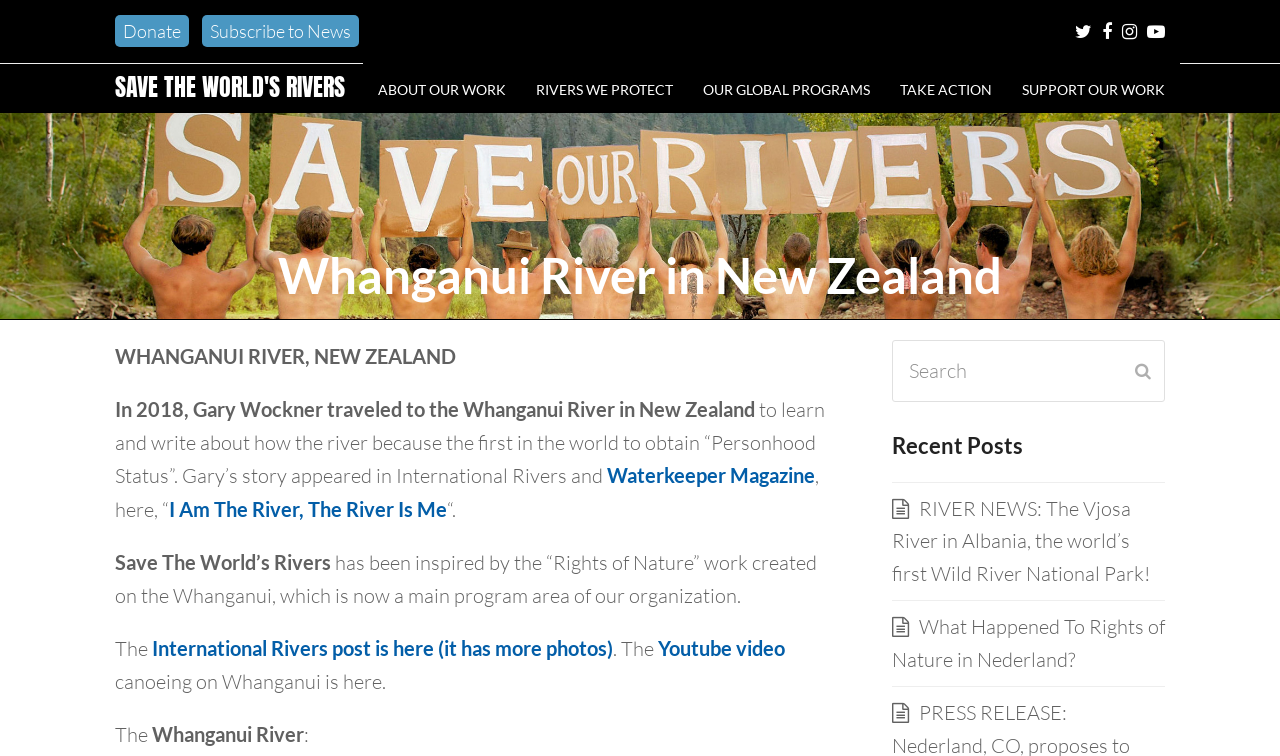Please indicate the bounding box coordinates for the clickable area to complete the following task: "Donate to the organization". The coordinates should be specified as four float numbers between 0 and 1, i.e., [left, top, right, bottom].

[0.096, 0.026, 0.141, 0.055]